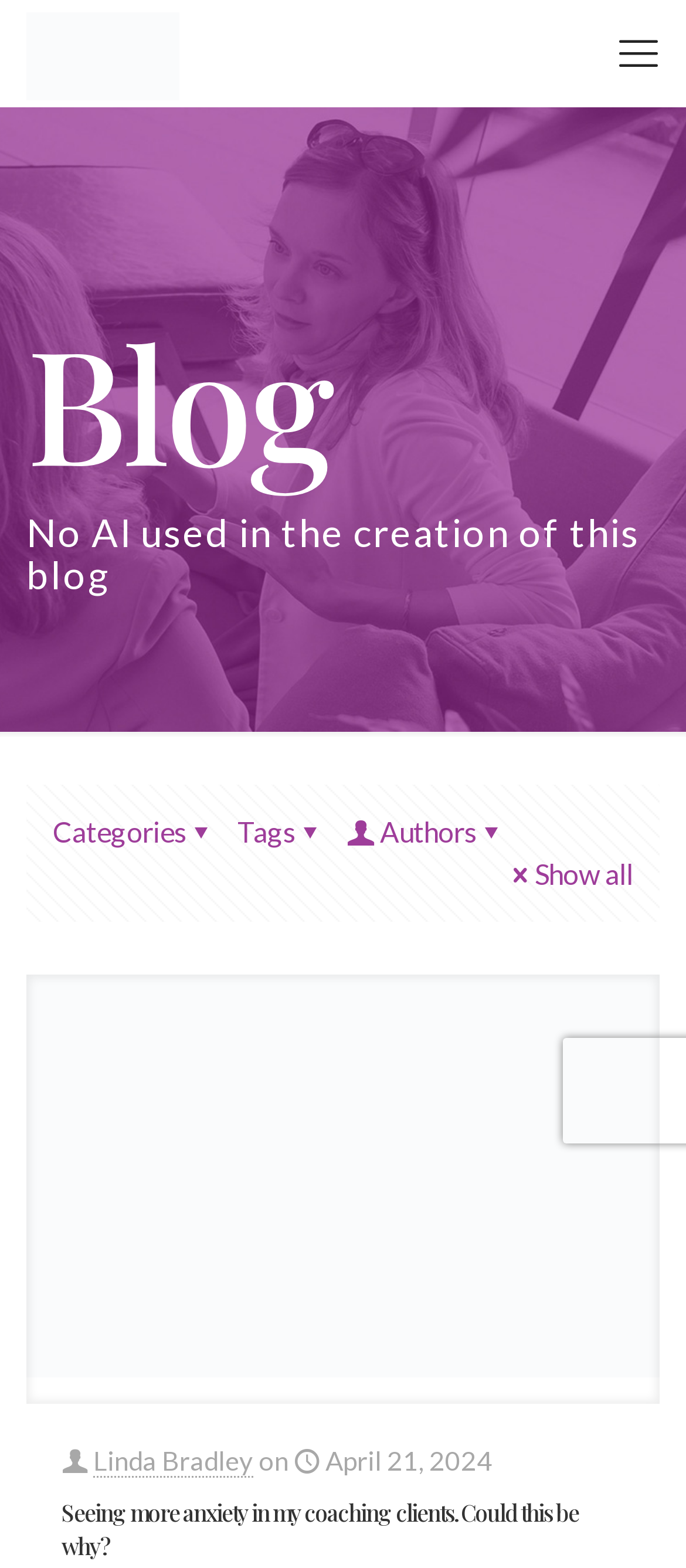Show the bounding box coordinates for the HTML element described as: "title="Awakenings Life Coaching"".

[0.038, 0.006, 0.261, 0.062]